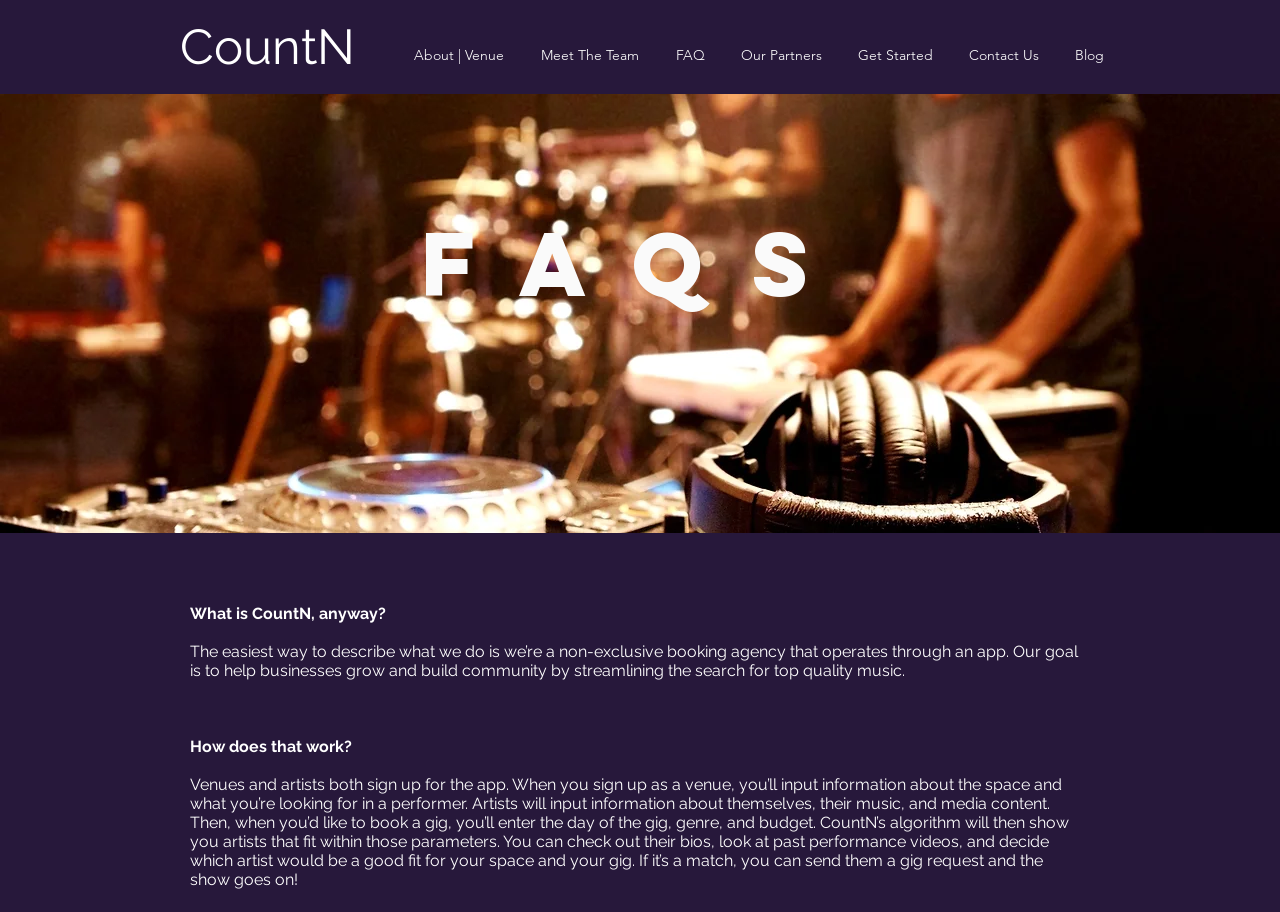Locate the bounding box coordinates of the area you need to click to fulfill this instruction: 'read faq'. The coordinates must be in the form of four float numbers ranging from 0 to 1: [left, top, right, bottom].

[0.117, 0.262, 0.882, 0.321]